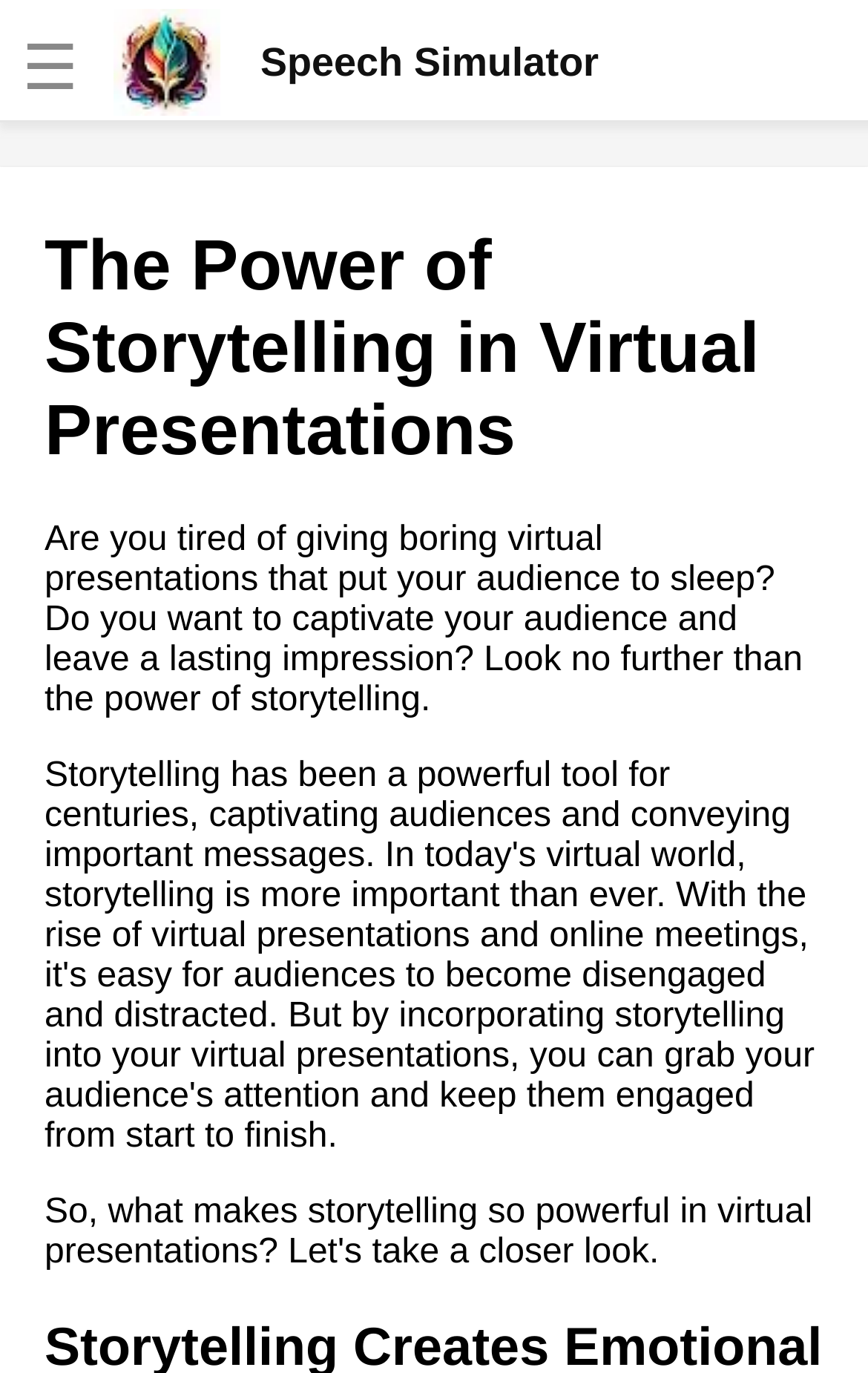Articulate a detailed summary of the webpage's content and design.

The webpage is about the power of storytelling in virtual presentations. At the top left corner, there is a checkbox with a logo and the text "Speech Simulator" next to it. To the right of the checkbox, there is a larger logo image. Below the checkbox and logo, there is a heading that reads "The Power of Storytelling in Virtual Presentations". 

Underneath the heading, there is a paragraph of text that asks if the user is tired of giving boring virtual presentations and wants to captivate their audience. The text suggests that the power of storytelling can help achieve this.

Below the paragraph, there are six links listed vertically, each with a different title related to virtual presentations, such as "The role of storytelling in virtual speeches", "The benefits of using a speech simulator for virtual presentations", and "Ways to Engage Your Audience During a Virtual Presentation". These links take up most of the page, with the last link being at the bottom of the page.